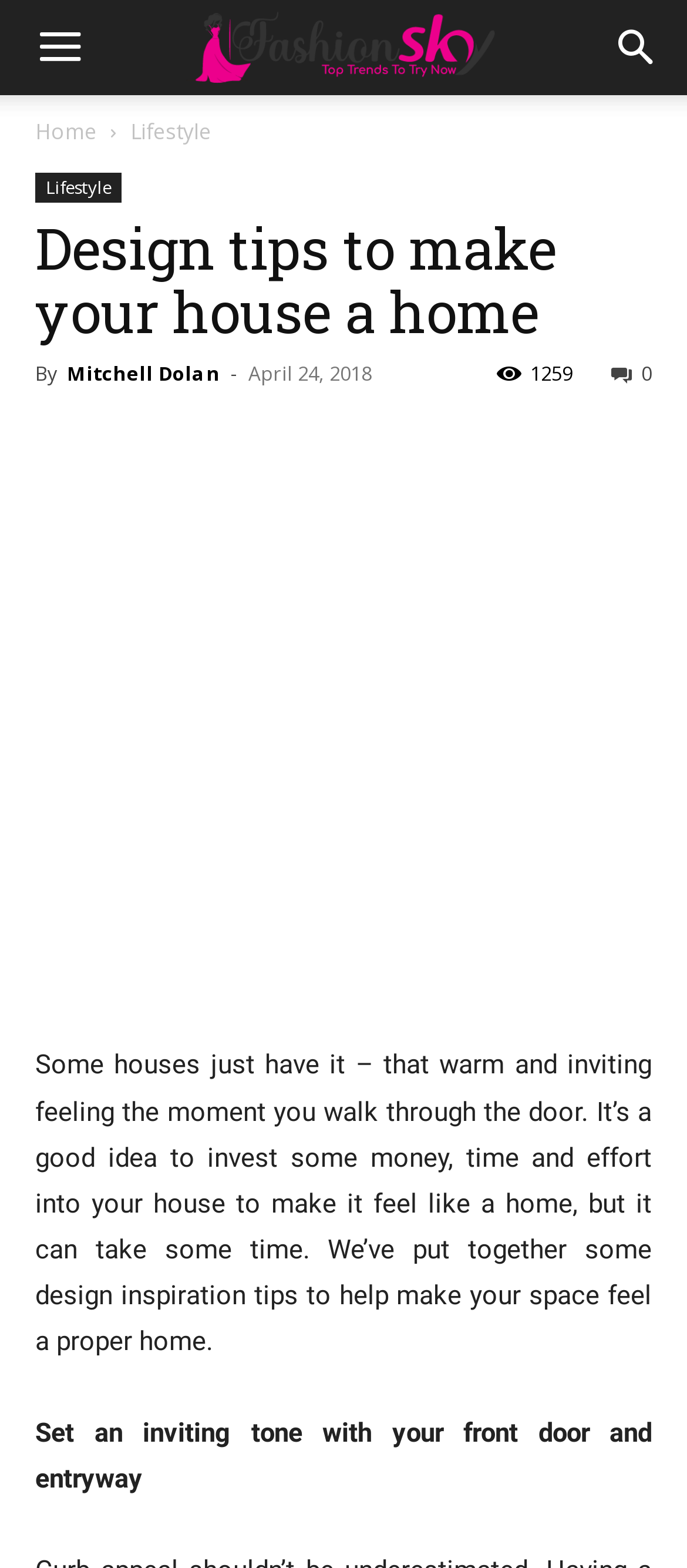Where is the search button located? From the image, respond with a single word or brief phrase.

Top right